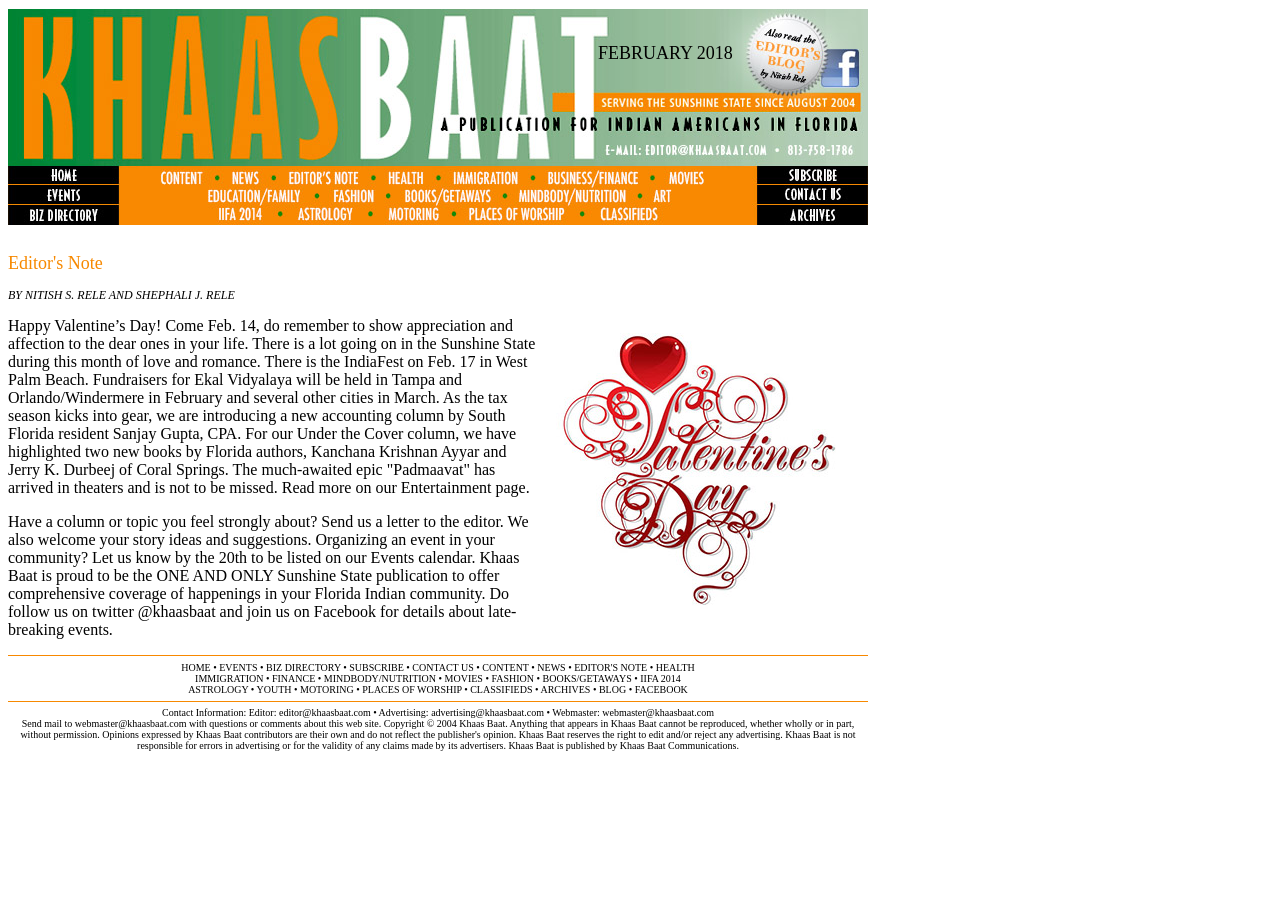Determine the bounding box coordinates of the UI element described below. Use the format (top-left x, top-left y, bottom-right x, bottom-right y) with floating point numbers between 0 and 1: places of worship

[0.283, 0.758, 0.361, 0.771]